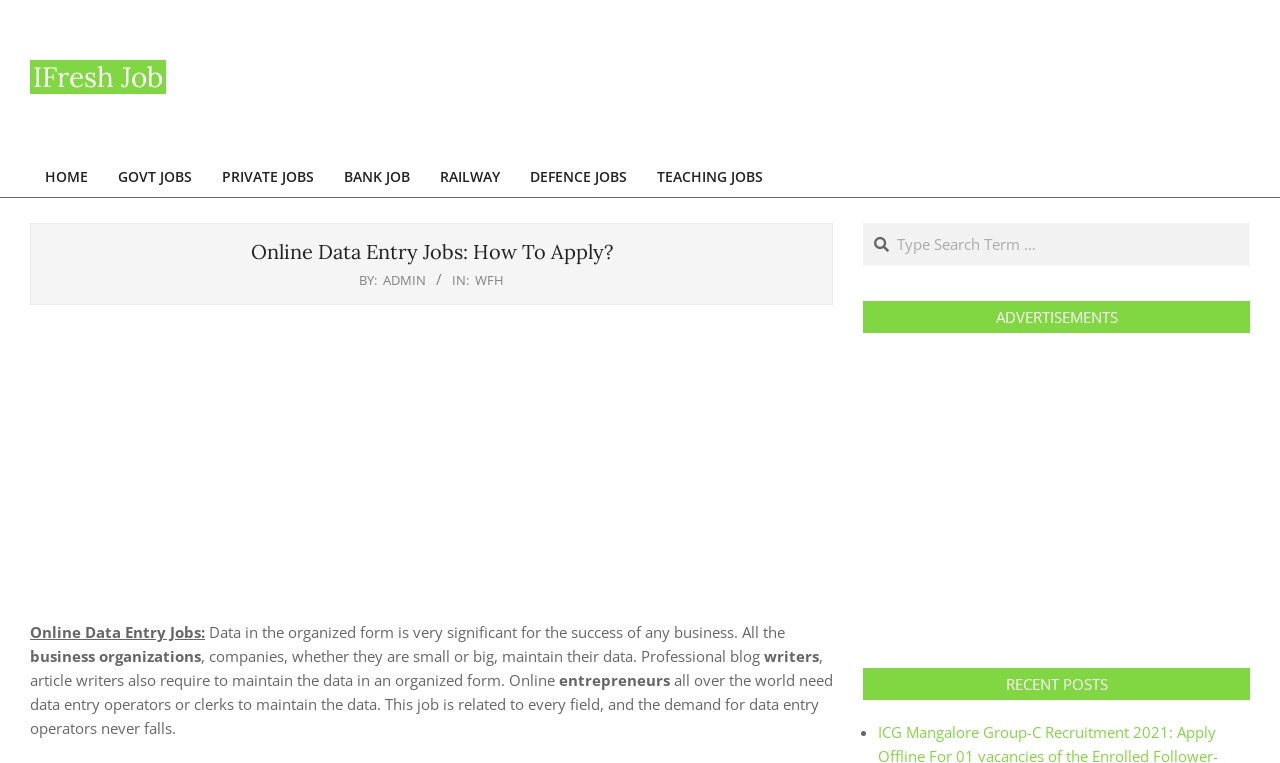What is the purpose of data entry operators?
Identify the answer in the screenshot and reply with a single word or phrase.

to maintain data